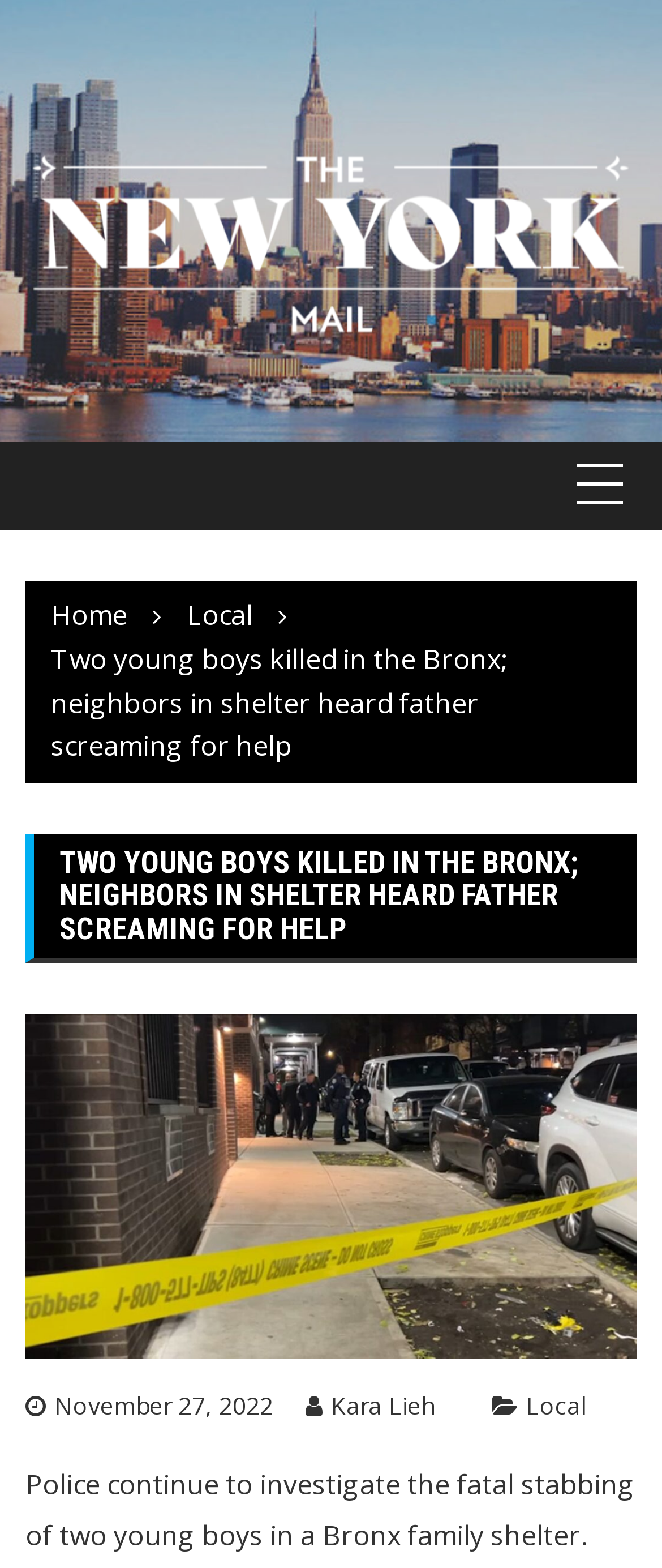Use a single word or phrase to answer the following:
What is the location of the fatal stabbing?

Bronx